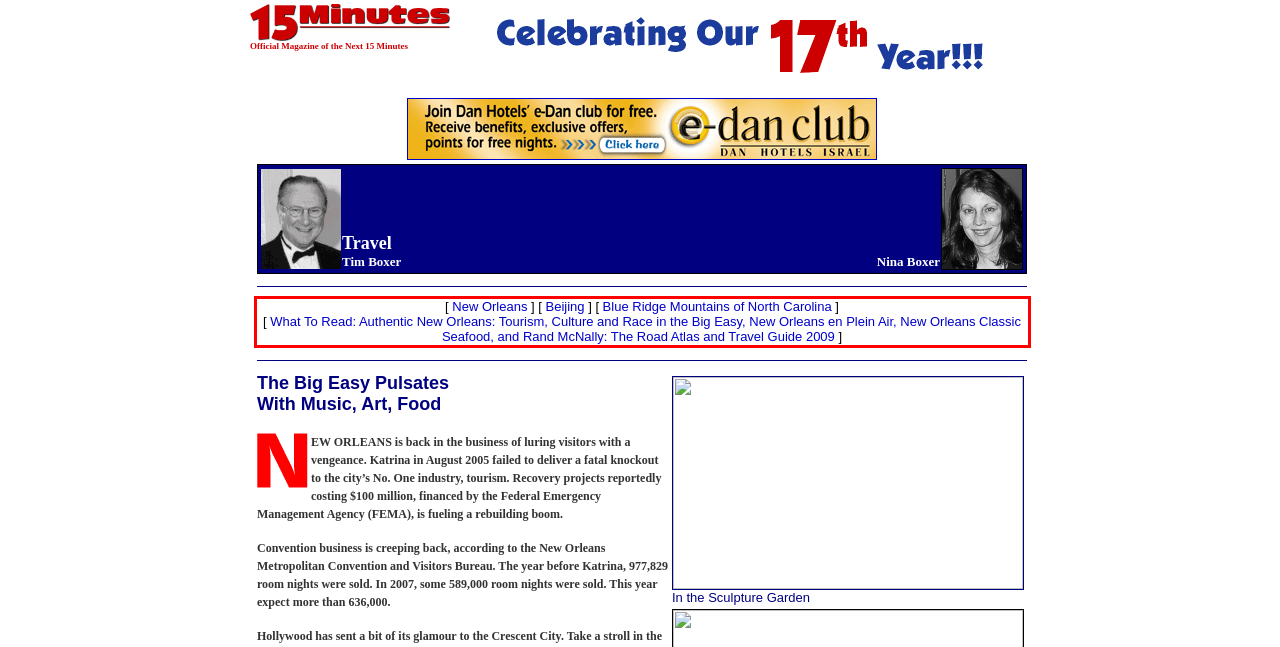You have a webpage screenshot with a red rectangle surrounding a UI element. Extract the text content from within this red bounding box.

[ New Orleans ] [ Beijing ] [ Blue Ridge Mountains of North Carolina ] [ What To Read: Authentic New Orleans: Tourism, Culture and Race in the Big Easy, New Orleans en Plein Air, New Orleans Classic Seafood, and Rand McNally: The Road Atlas and Travel Guide 2009 ]